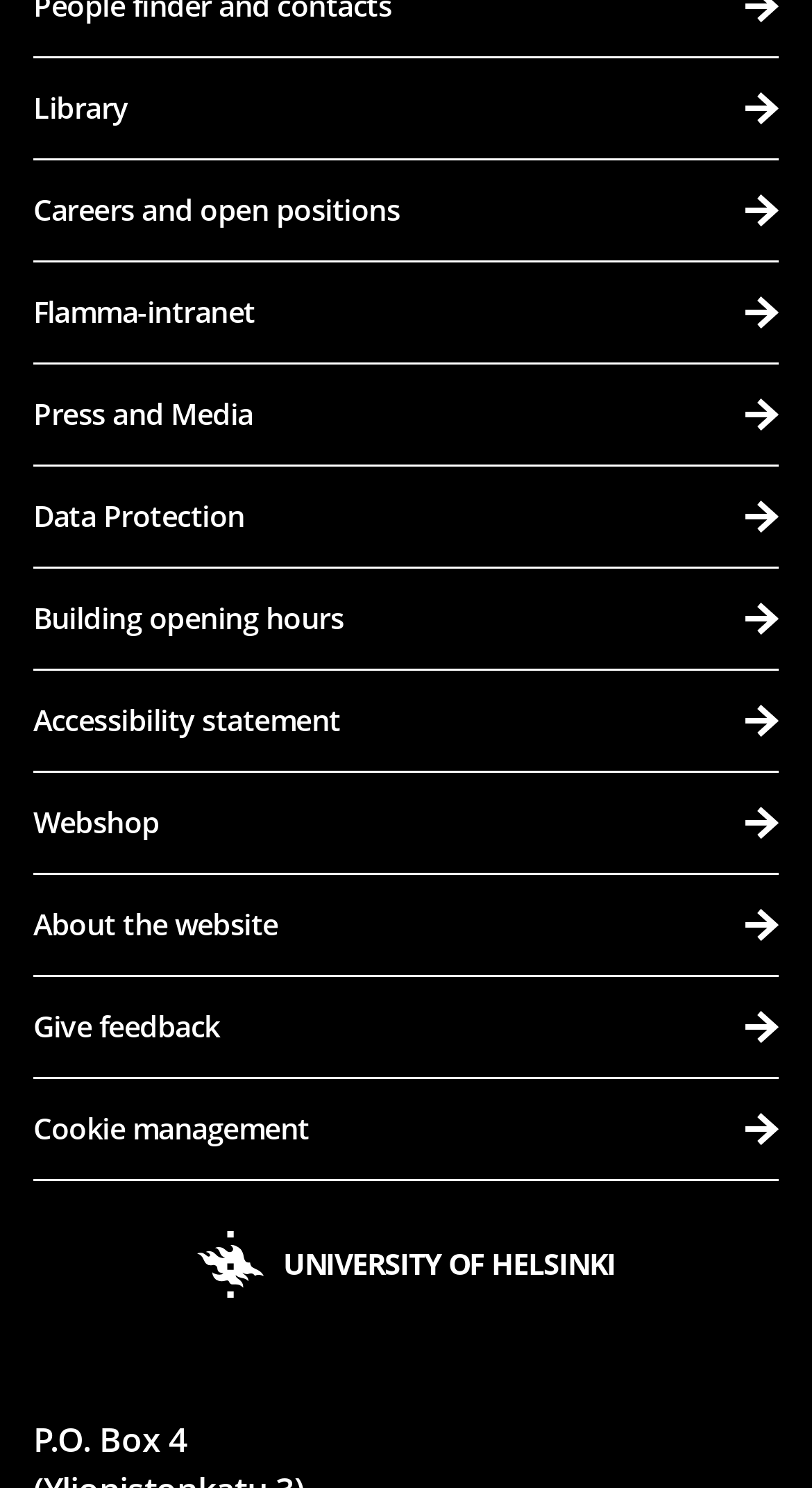Use one word or a short phrase to answer the question provided: 
How many columns are there in the top section?

1